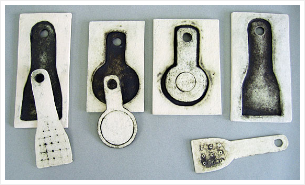Describe the image with as much detail as possible.

This image features a carefully arranged collection of artistic objects titled ‘CONTAINED IMPLEMENTS.’ Each piece is crafted from high-fired paper clay, highlighting a blend of textures and forms. The pieces display various shapes resembling tools or utensils, each with distinct designs and characteristics. The approximate height of these implements is 15 centimeters, and they are infused with oxides, contributing to their unique finish. This collection reflects a meticulous approach to material and form, showcasing the innovative potential of paper clay in contemporary art.